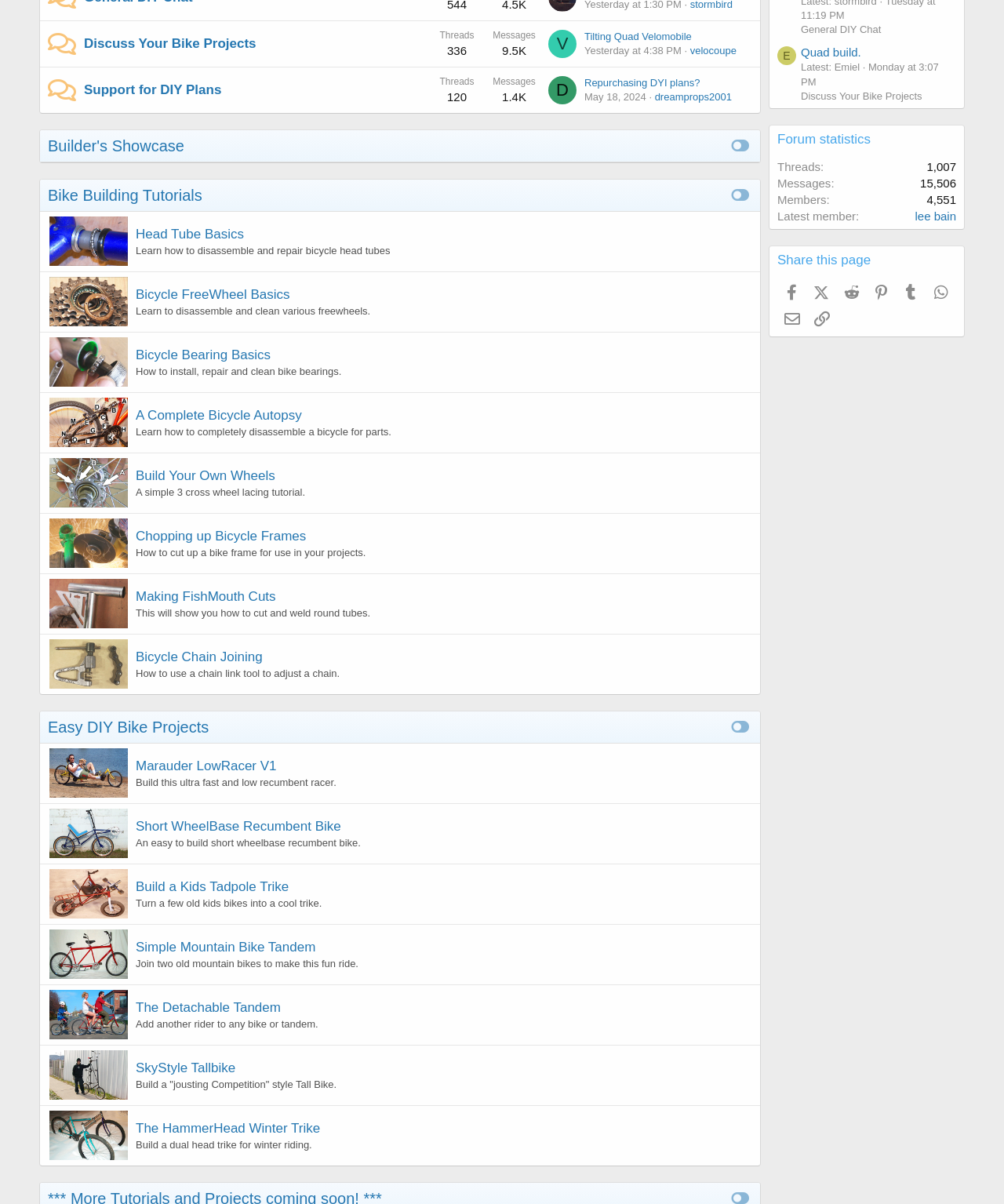Based on the element description: "Quad build.", identify the bounding box coordinates for this UI element. The coordinates must be four float numbers between 0 and 1, listed as [left, top, right, bottom].

[0.798, 0.038, 0.858, 0.049]